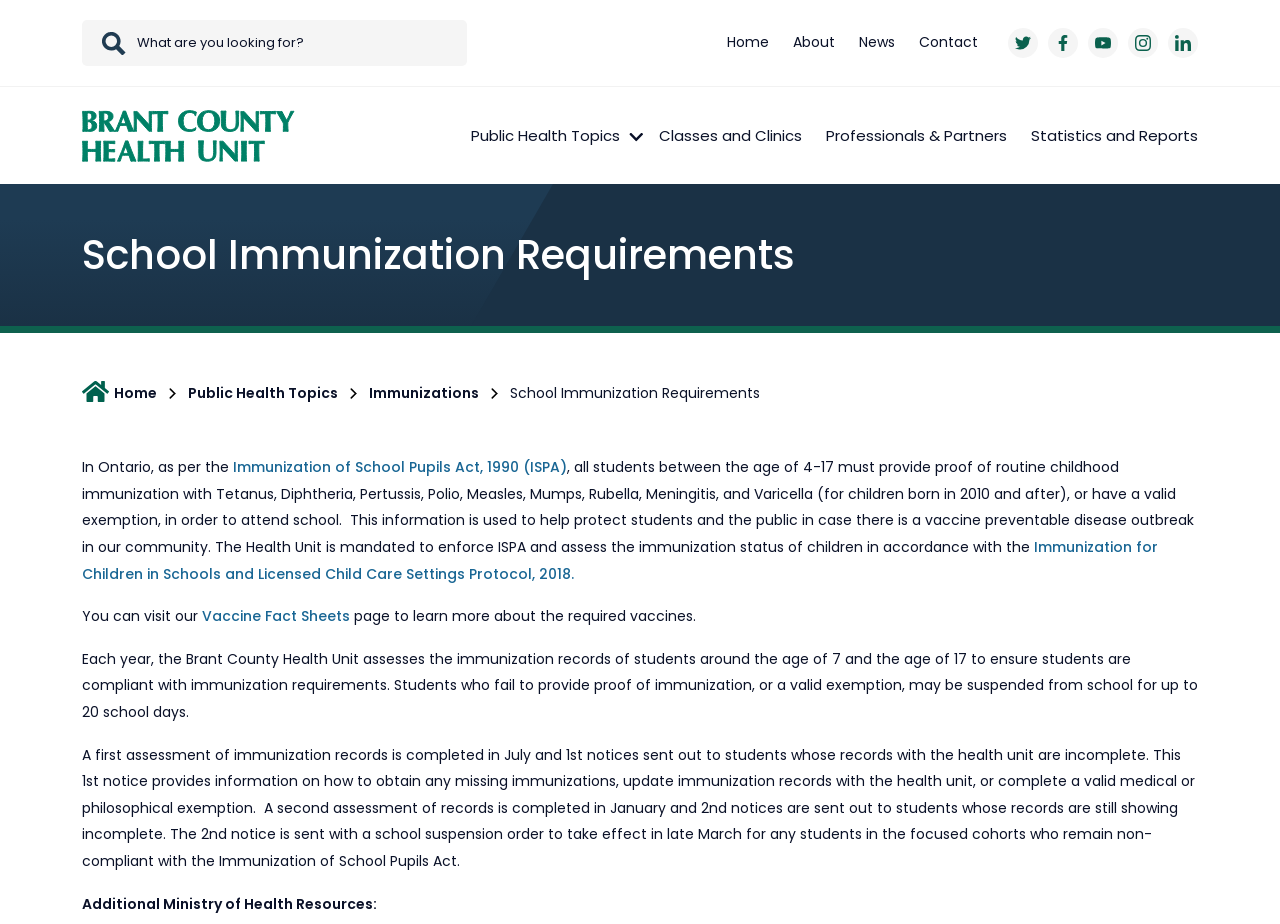Determine the primary headline of the webpage.

School Immunization Requirements